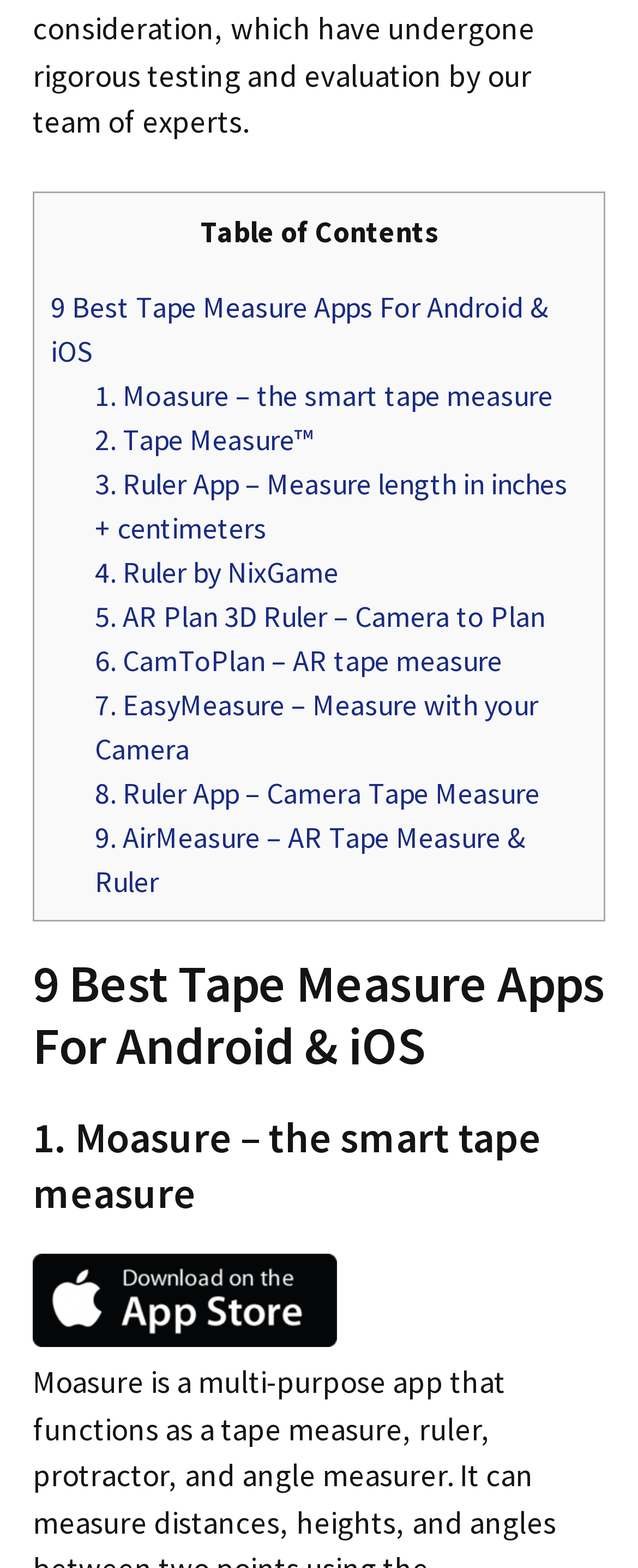Using the format (top-left x, top-left y, bottom-right x, bottom-right y), provide the bounding box coordinates for the described UI element. All values should be floating point numbers between 0 and 1: fic

None